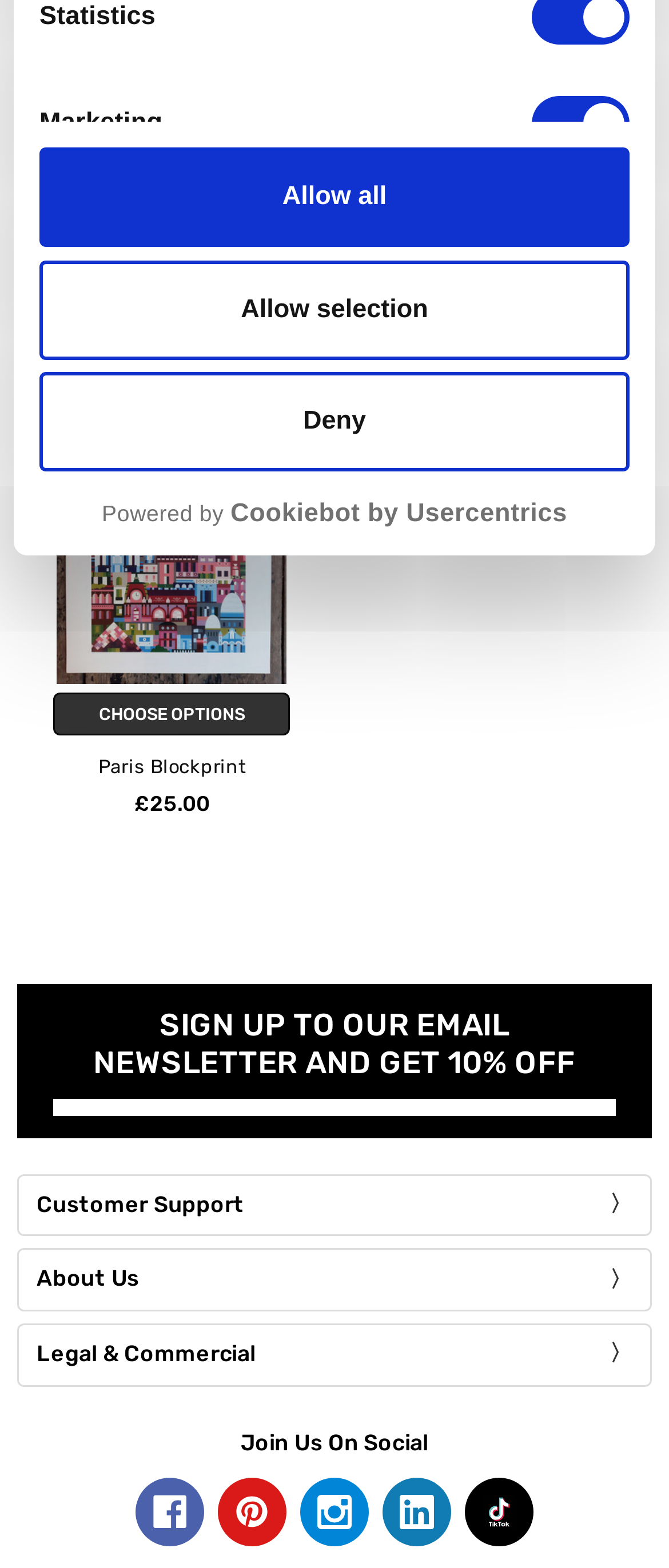Provide the bounding box coordinates of the UI element that matches the description: "parent_node: Your email name="email"".

None